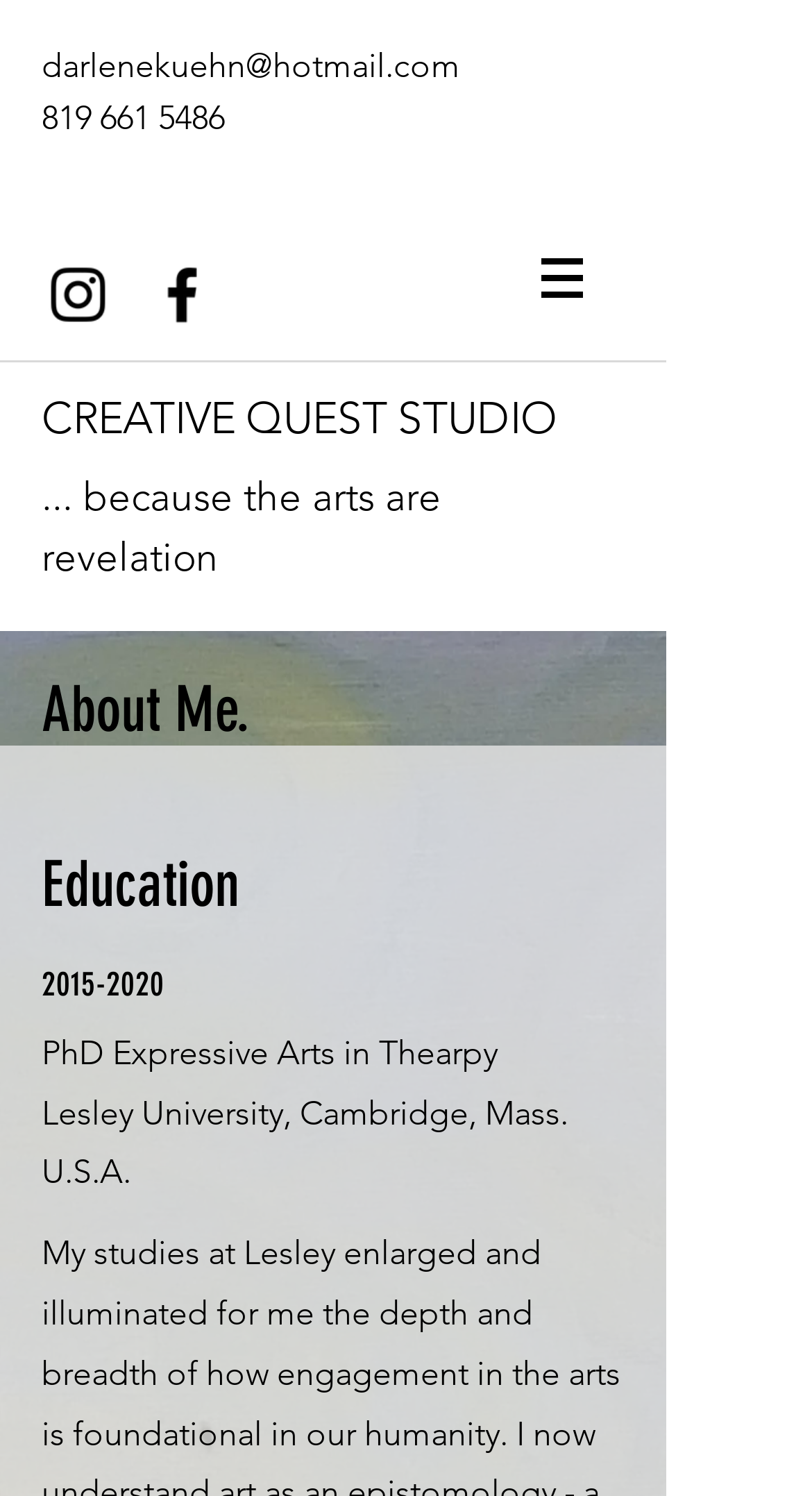Present a detailed account of what is displayed on the webpage.

The webpage is about Darlene, a creative individual, and her studio, Creative Quest Studio. At the top left, there is a section with Darlene's contact information, including her email address and phone number. Below this section, there is a social bar with links to her Instagram and Facebook profiles, each accompanied by their respective icons.

To the right of the social bar, there is a site navigation menu with a button that has a popup menu. The button is accompanied by an image. Above the navigation menu, there are two headings, "CREATIVE QUEST STUDIO" and "... because the arts are revelation", which seem to be the title and subtitle of the webpage.

Below the headings, there is a section with more information about Darlene. There are three headings, "About Me.", "Education", and "2015-2020", which suggest that this section is about Darlene's background and qualifications. Under the "2015-2020" heading, there is a link to more information, as well as three blocks of text describing Darlene's PhD in Expressive Arts in Therapy from Lesley University, Cambridge, Mass. U.S.A., and her studies at Lesley.